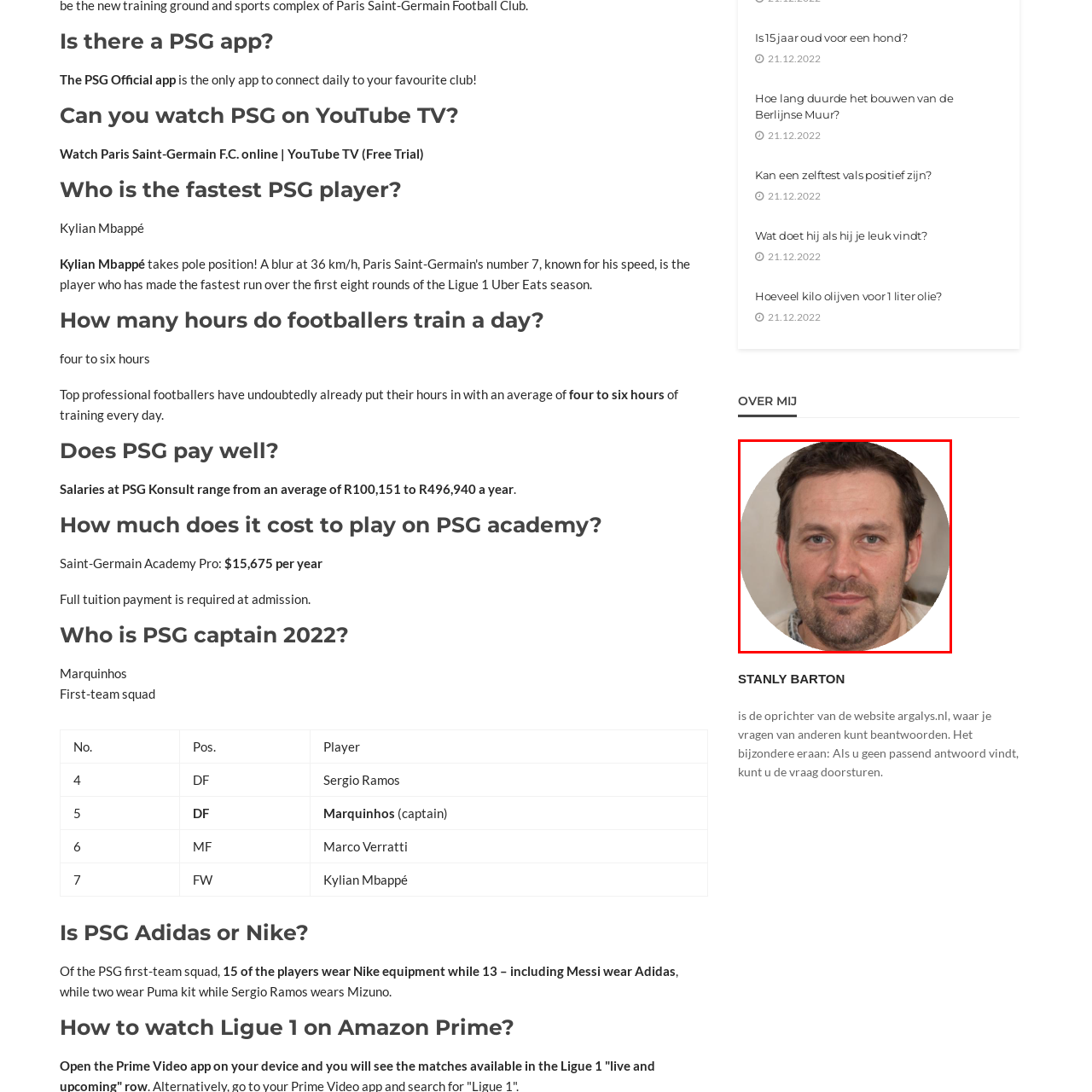What is the purpose of the website argalys.nl?
Examine the image within the red bounding box and provide a comprehensive answer to the question.

The description highlights the unique aspect of the site where users can forward questions if they don't find satisfactory answers, implying that the purpose of the website is to provide a platform for answering various questions.